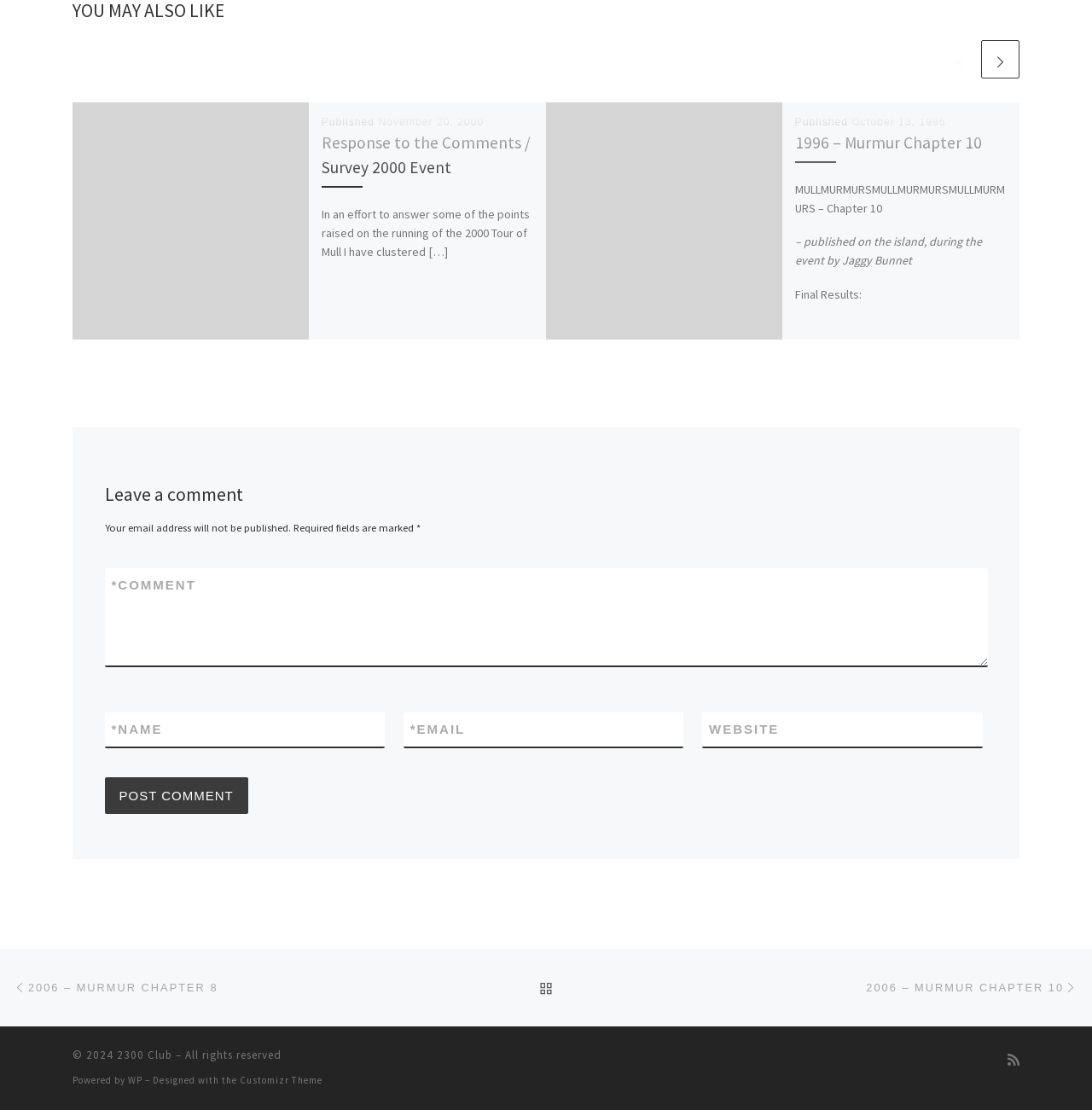Please examine the image and provide a detailed answer to the question: What is the name of the theme used to design the website?

I found the name of the theme used to design the website by looking at the link element with the text 'Customizr Theme' in the footer section of the webpage.